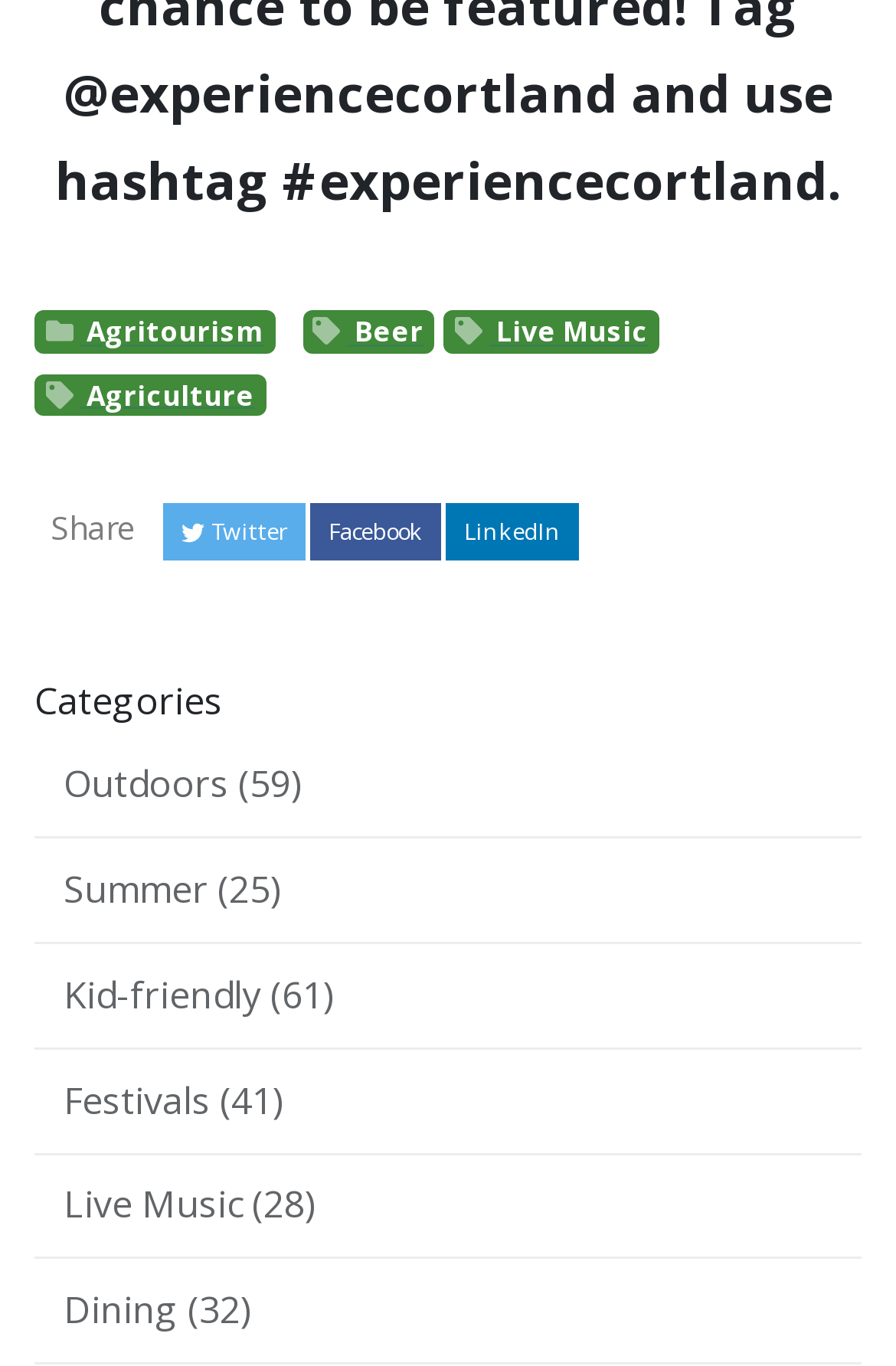Please specify the bounding box coordinates of the element that should be clicked to execute the given instruction: 'Read the article about Porsche Brooklyn Hosts Gowns & Cayenne'. Ensure the coordinates are four float numbers between 0 and 1, expressed as [left, top, right, bottom].

None